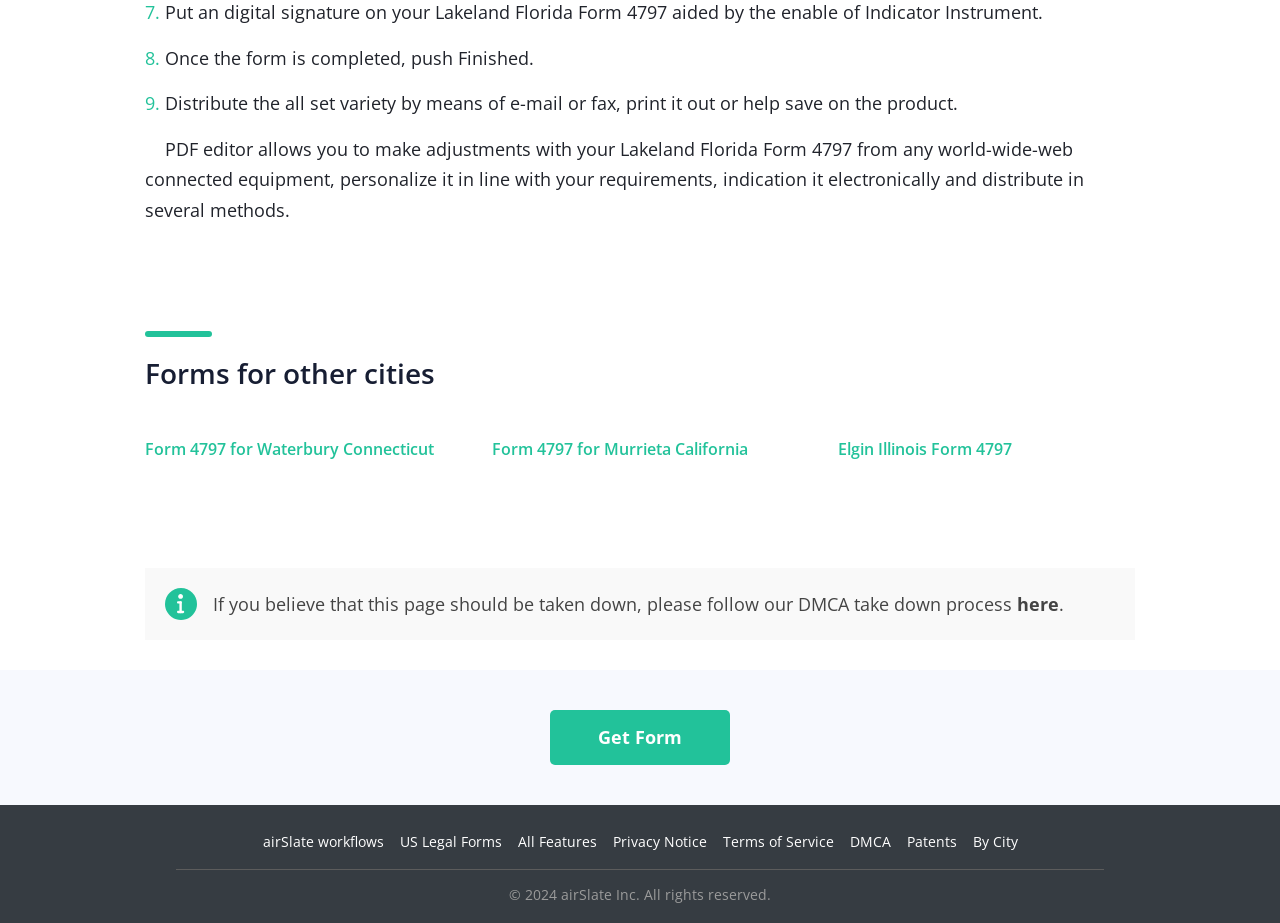Kindly determine the bounding box coordinates for the area that needs to be clicked to execute this instruction: "Learn about airSlate workflows".

[0.205, 0.901, 0.3, 0.922]